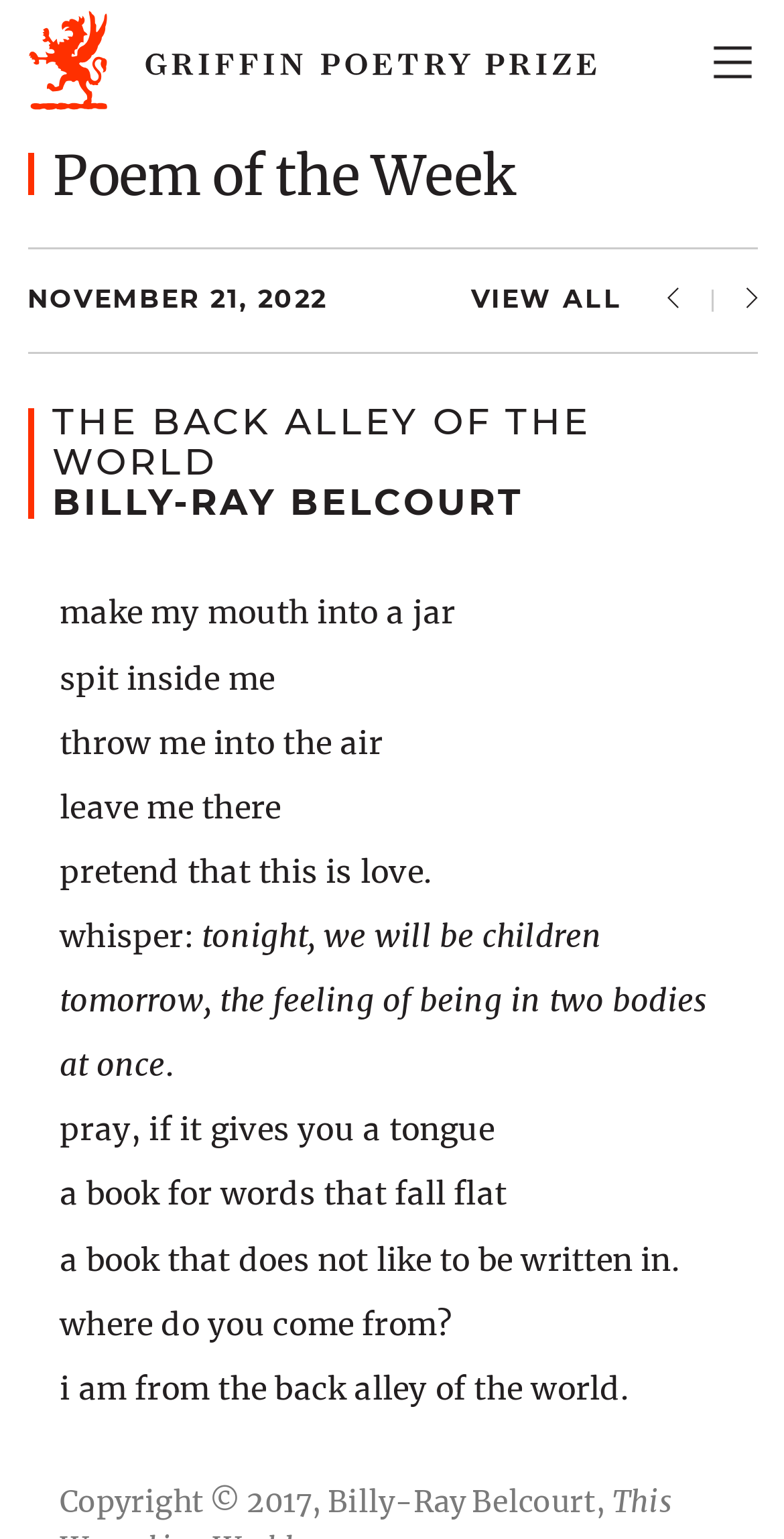Point out the bounding box coordinates of the section to click in order to follow this instruction: "View all poems".

[0.601, 0.183, 0.852, 0.208]